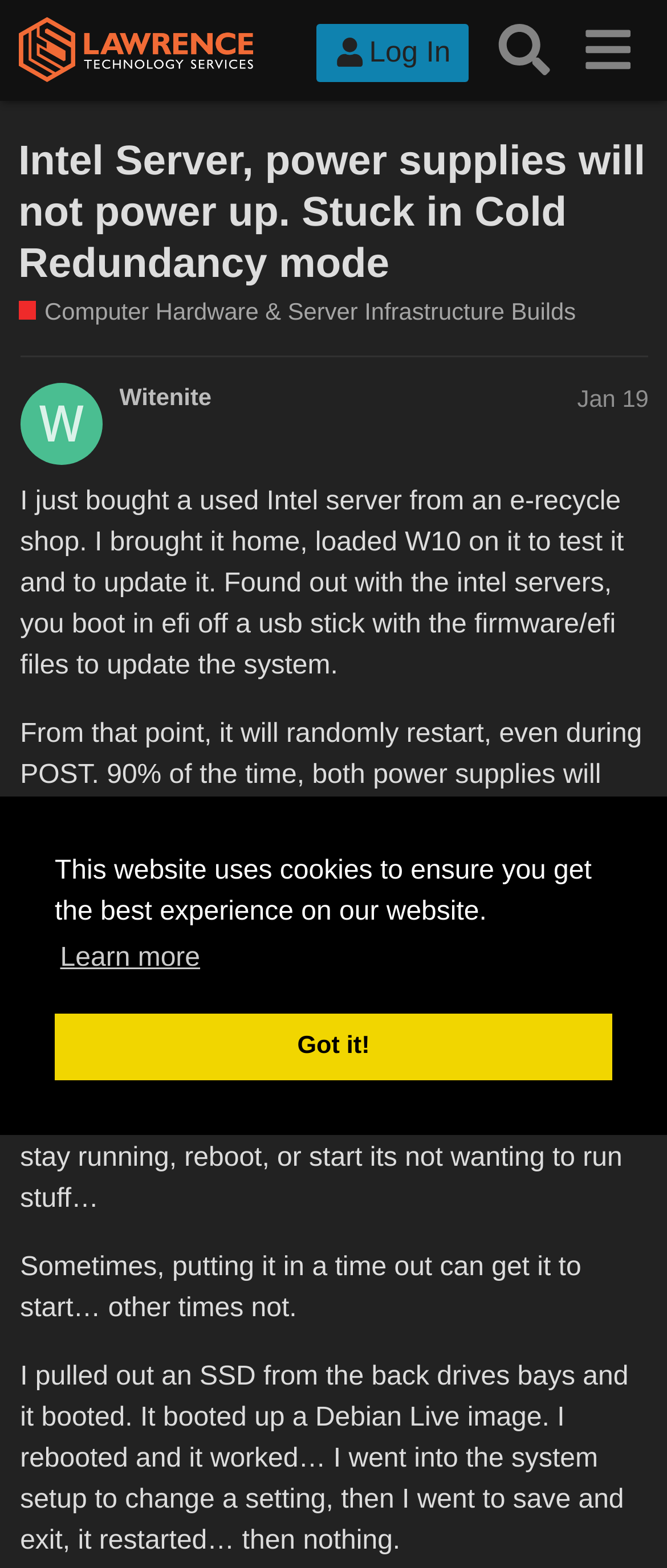What is the behavior of the power supplies?
Using the image, answer in one word or phrase.

Randomly restarting